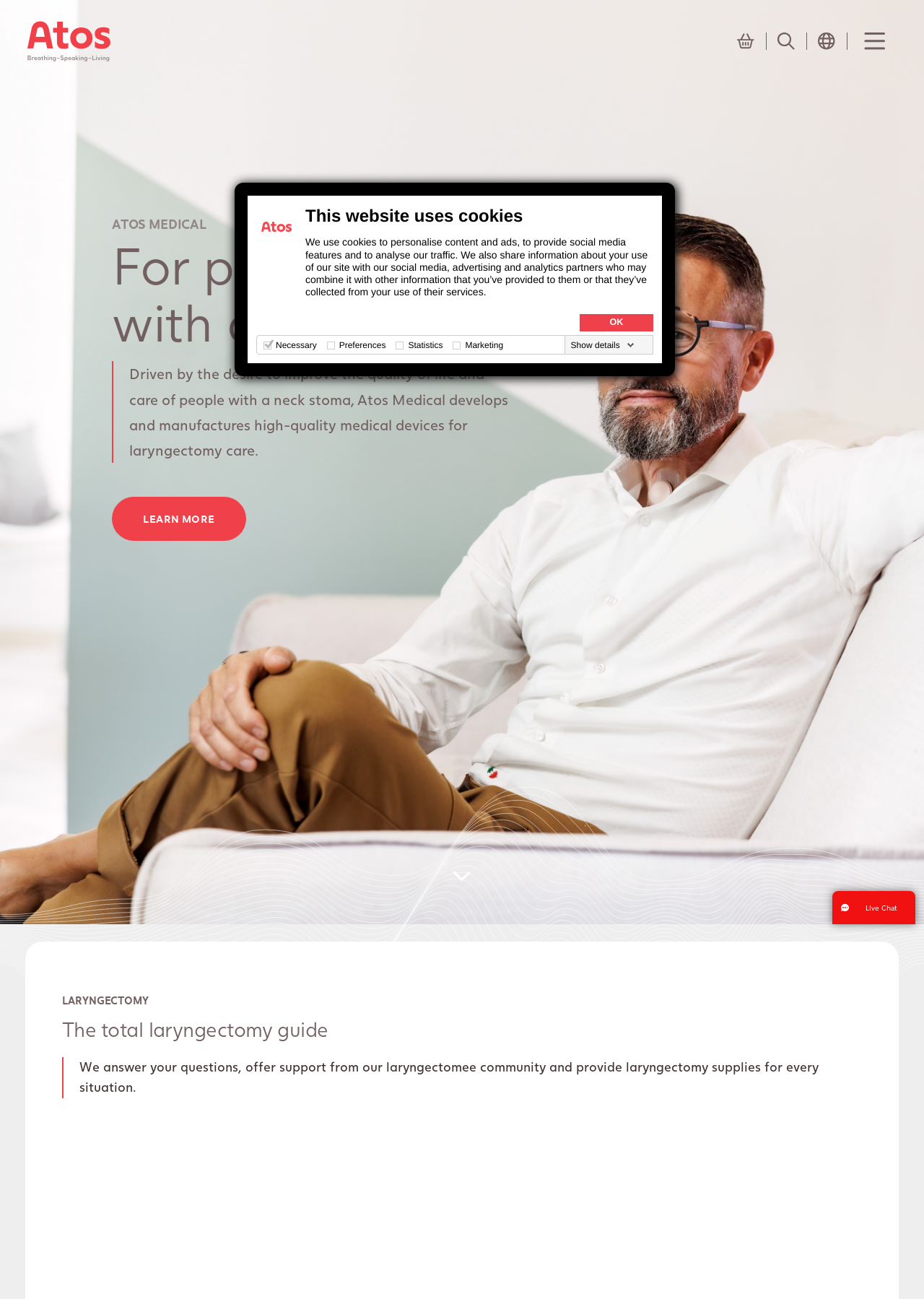What type of cookies does the website use?
Using the information from the image, provide a comprehensive answer to the question.

The website uses four types of cookies: Necessary, Preferences, Statistics, and Marketing, as indicated by the checkboxes in the cookie settings section.